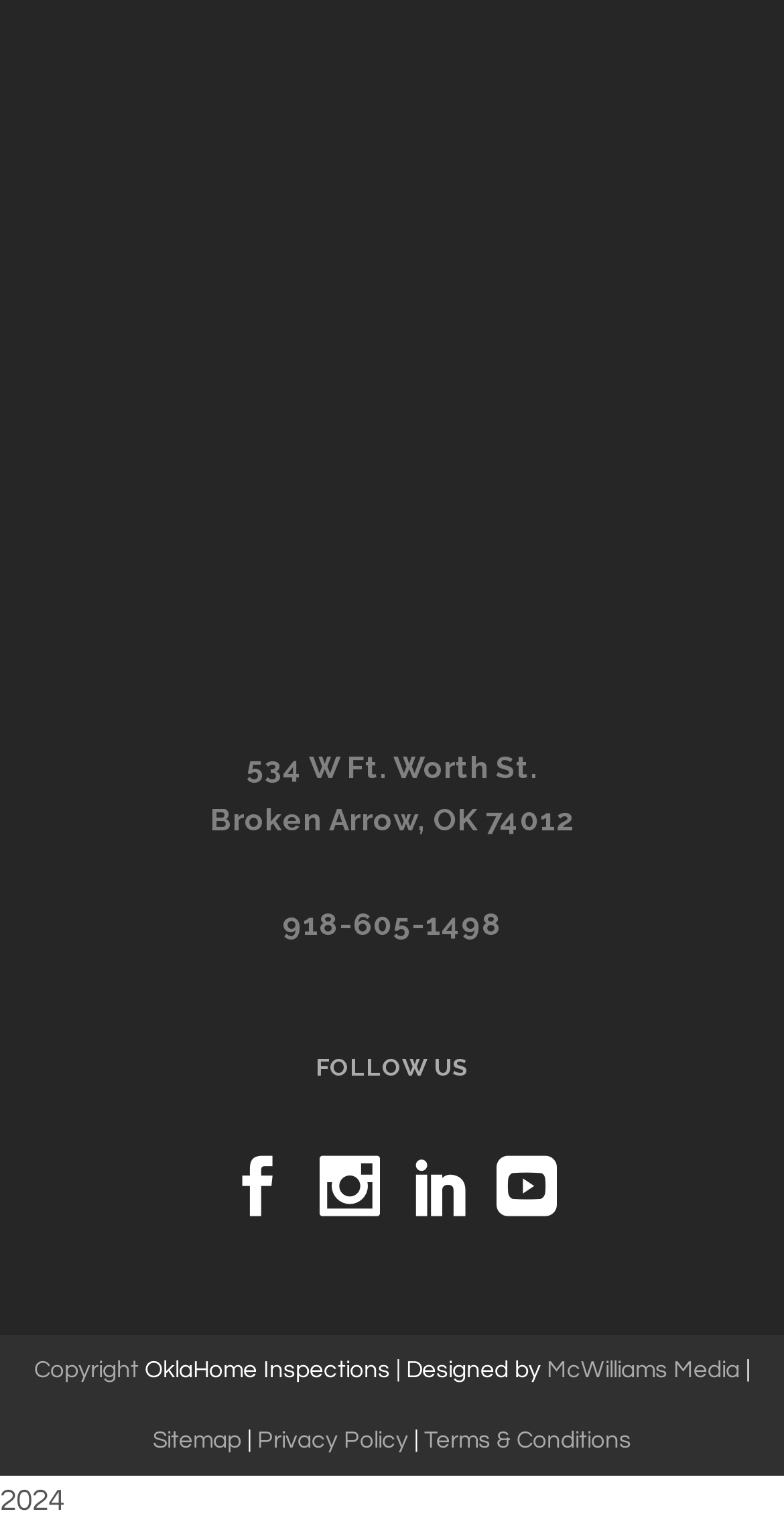What year is mentioned at the bottom of the page?
Based on the image, give a concise answer in the form of a single word or short phrase.

2024